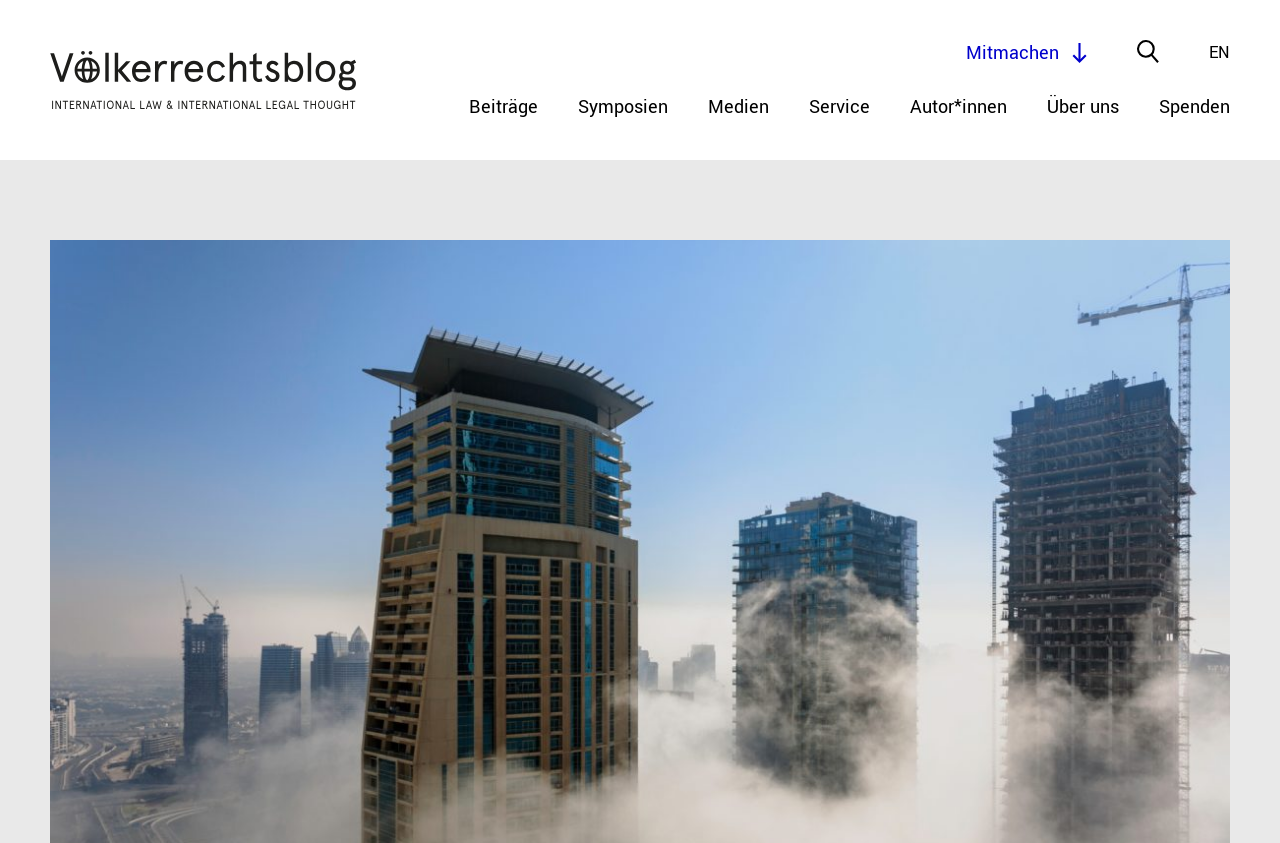Find the coordinates for the bounding box of the element with this description: "Froggy's Detailing Inc.".

None